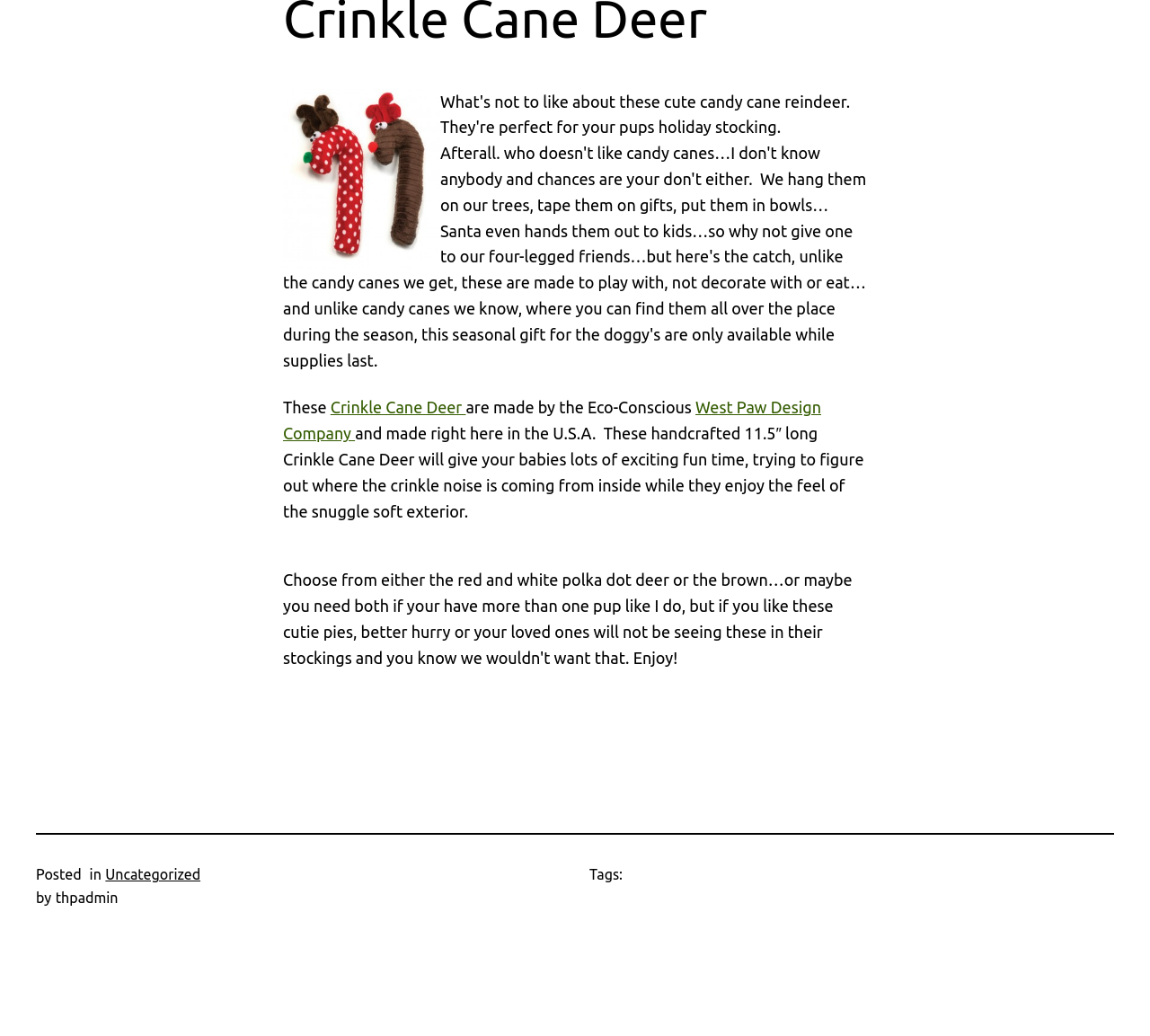Answer the question briefly using a single word or phrase: 
Where are Crinkle Cane Deer made?

U.S.A.